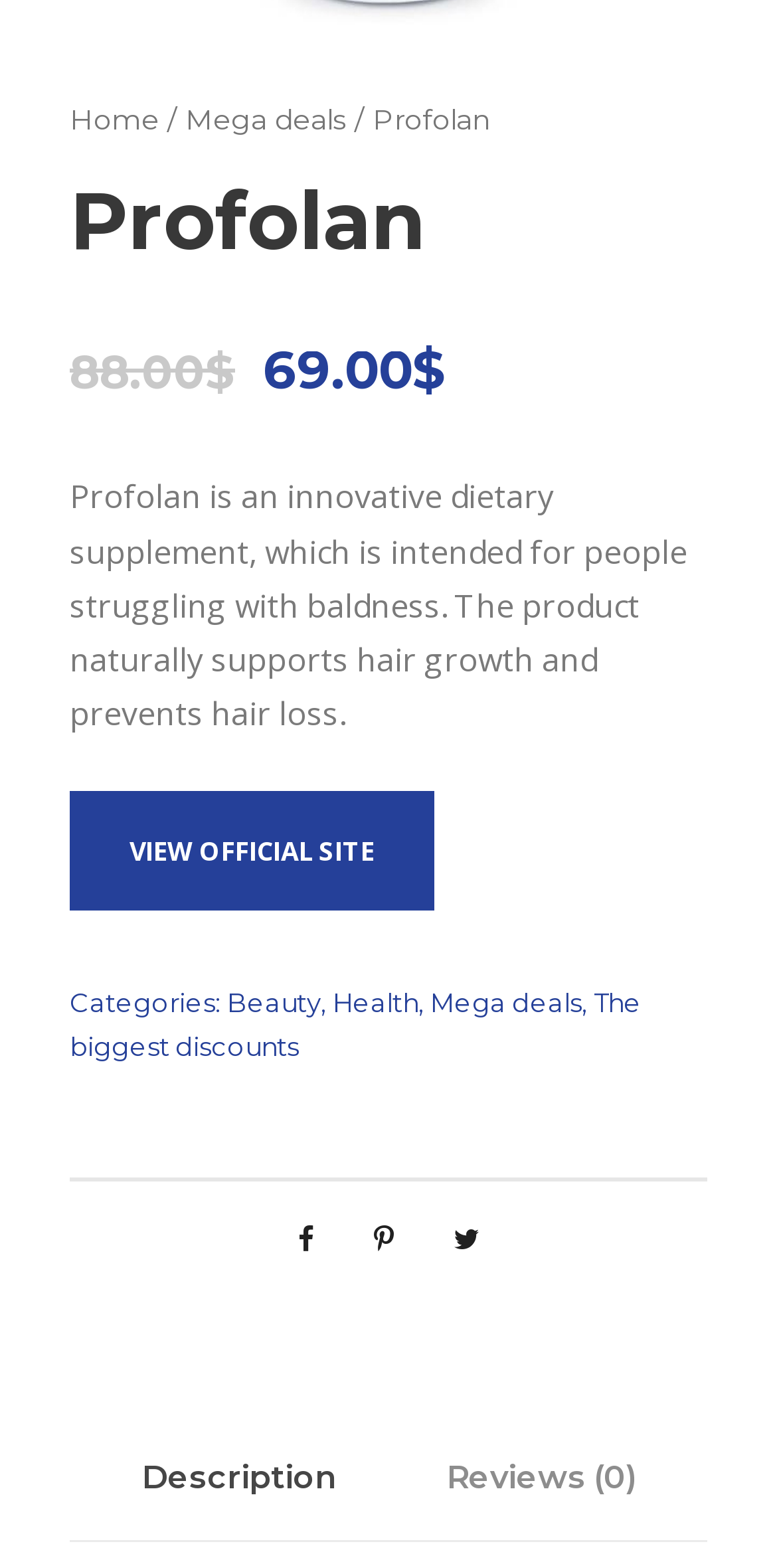Determine the bounding box coordinates of the UI element described below. Use the format (top-left x, top-left y, bottom-right x, bottom-right y) with floating point numbers between 0 and 1: Beauty

[0.292, 0.629, 0.413, 0.65]